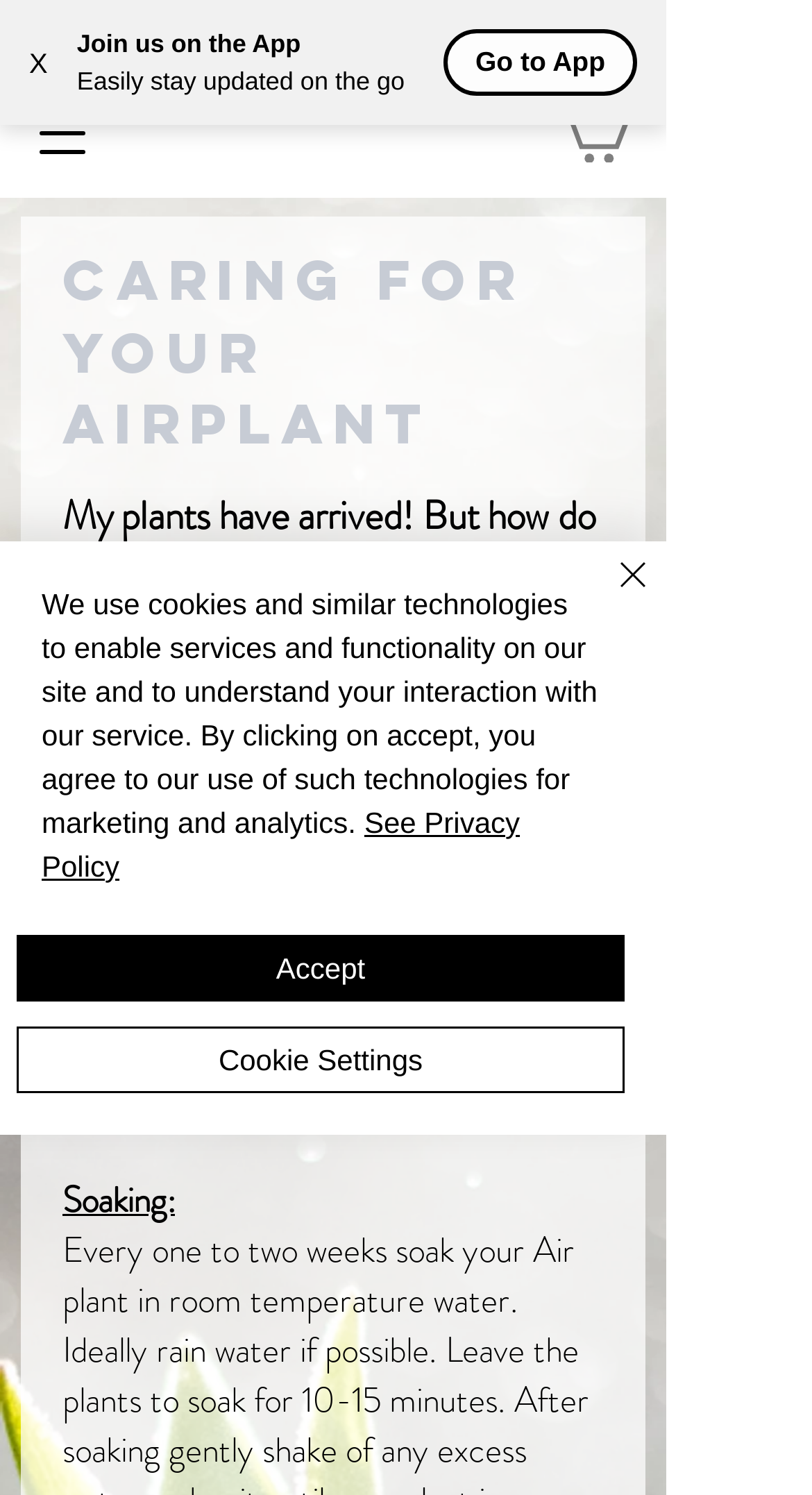What is the purpose of the 'Open navigation menu' button?
Please elaborate on the answer to the question with detailed information.

The 'Open navigation menu' button is likely used to open a navigation menu, which would provide access to other pages or sections of the website, allowing users to navigate through the site more easily.